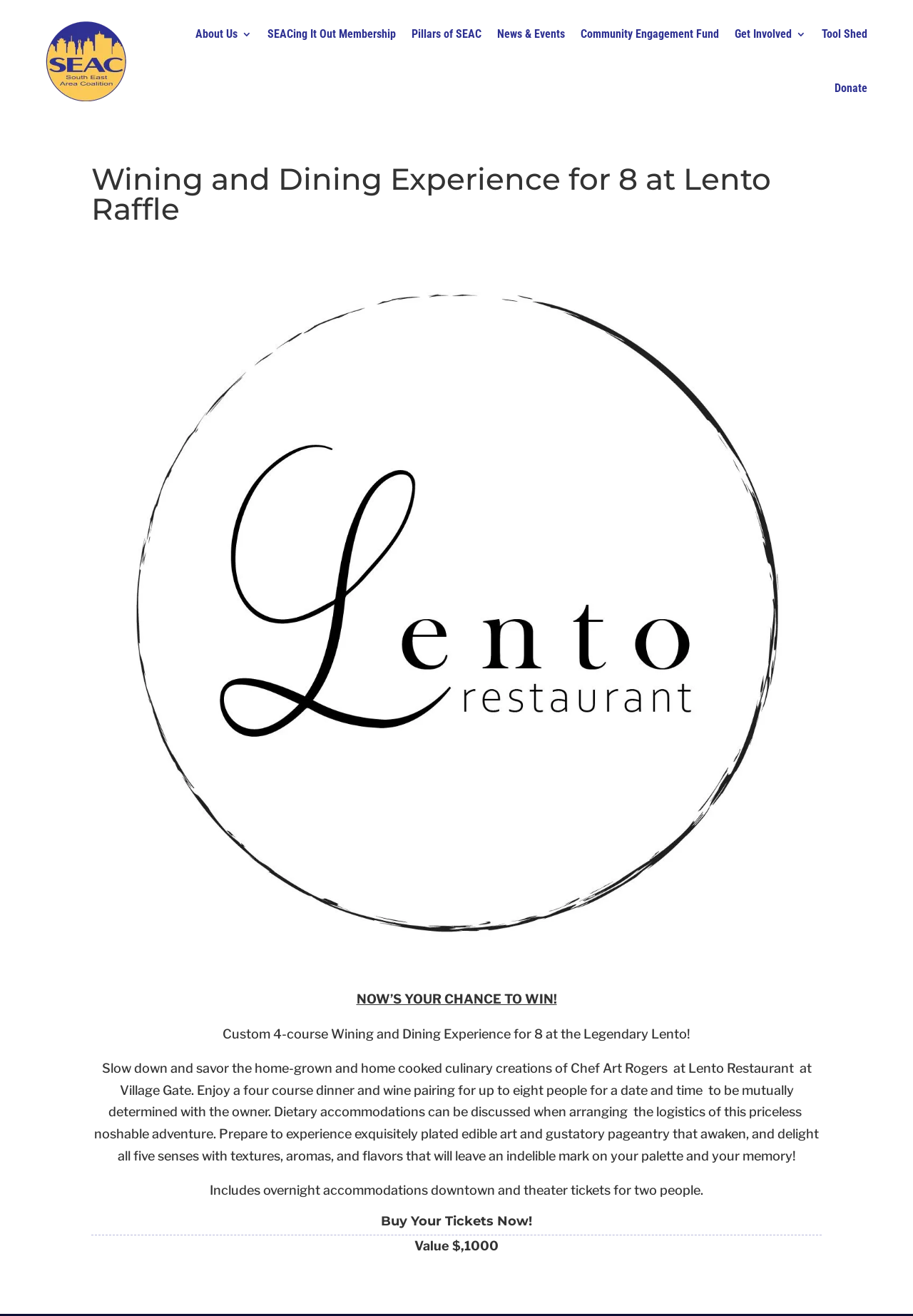What is the name of the restaurant?
Using the image as a reference, answer with just one word or a short phrase.

Lento Restaurant